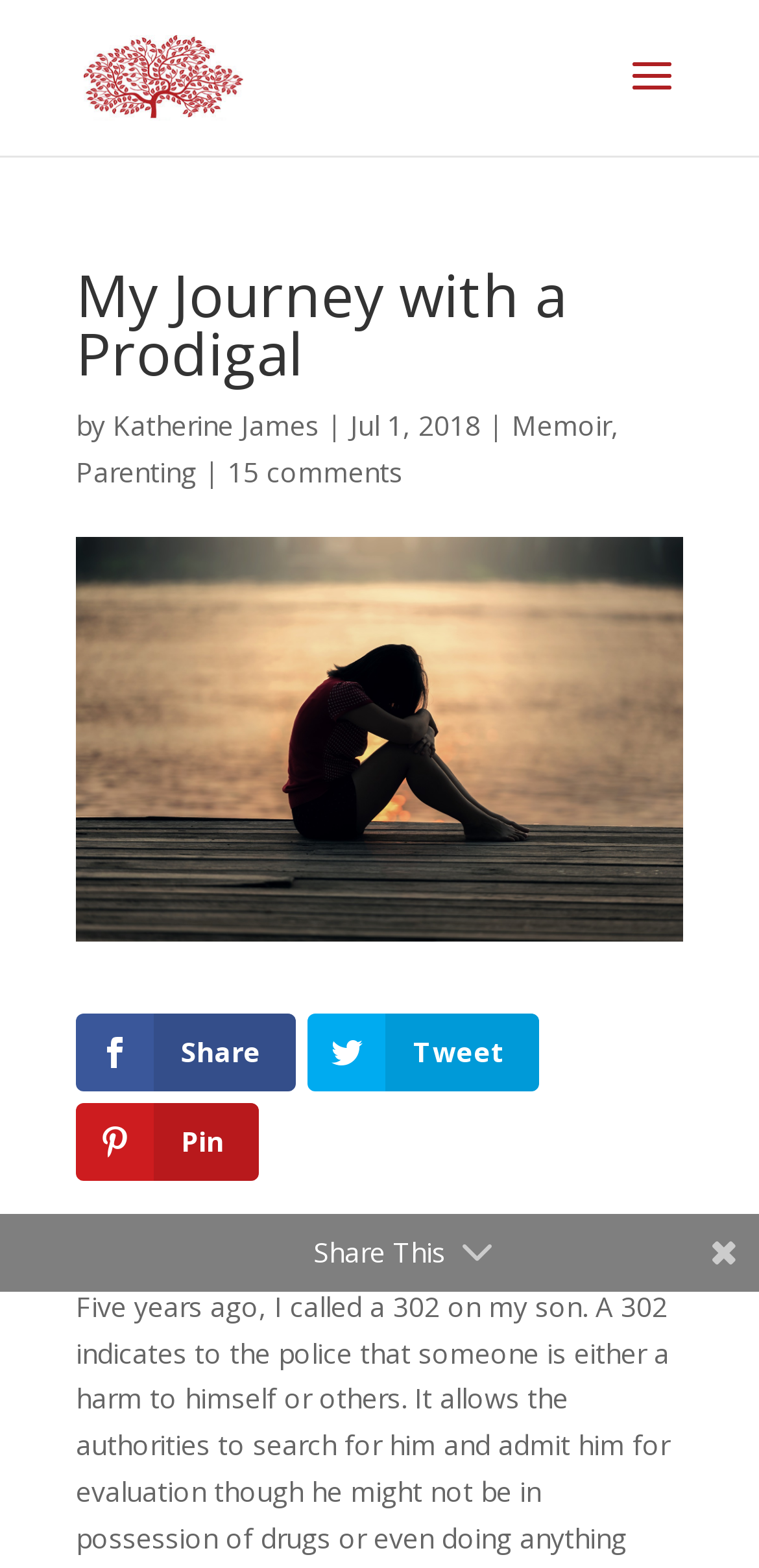Based on the image, give a detailed response to the question: How many comments are there on the article?

The number of comments is mentioned below the categories and is written as '15 comments'.